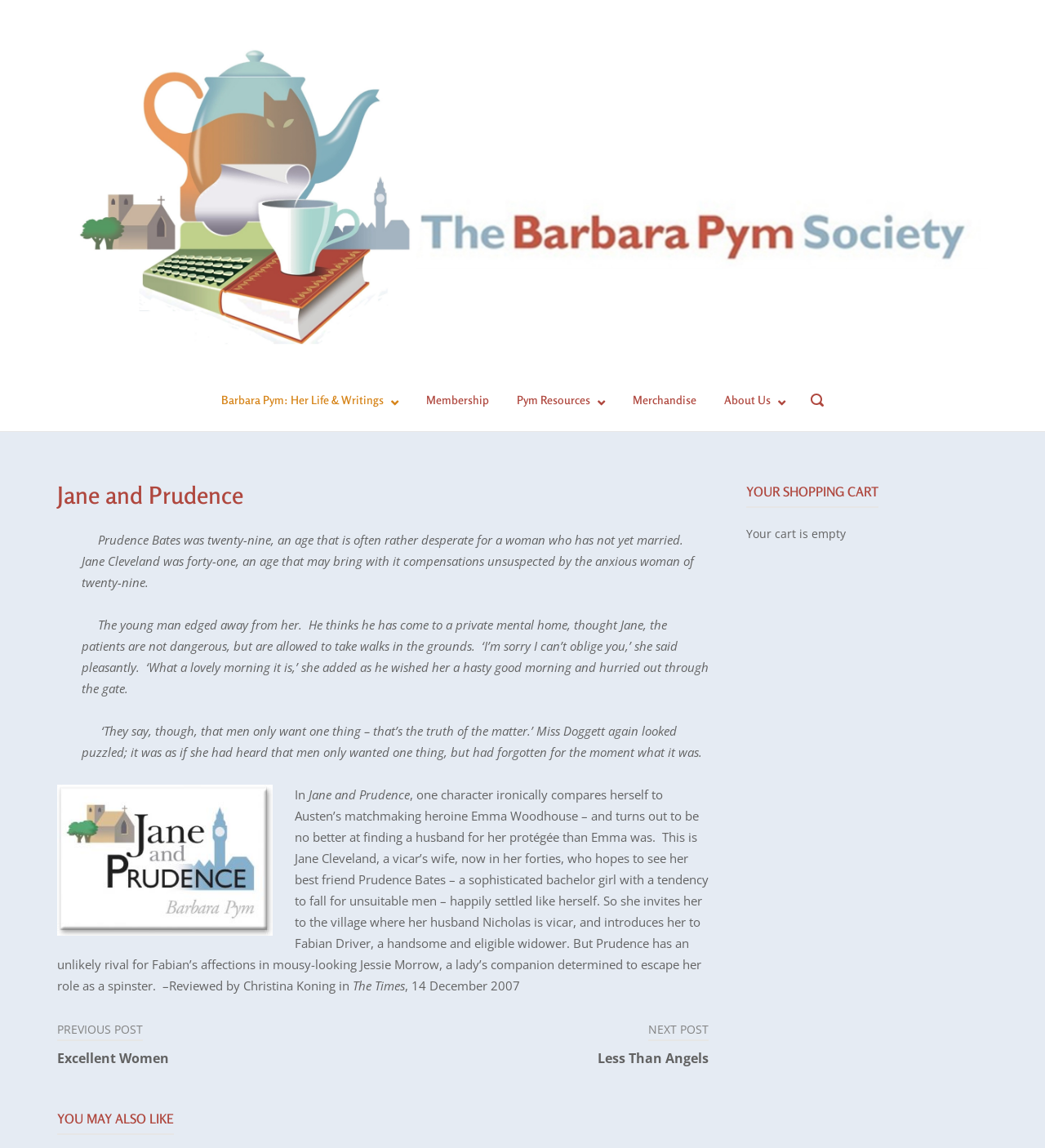Based on the visual content of the image, answer the question thoroughly: What is the name of the book being discussed?

The answer can be found in the article section of the webpage, where the title 'Jane and Prudence' is mentioned multiple times, indicating that it is the book being discussed.